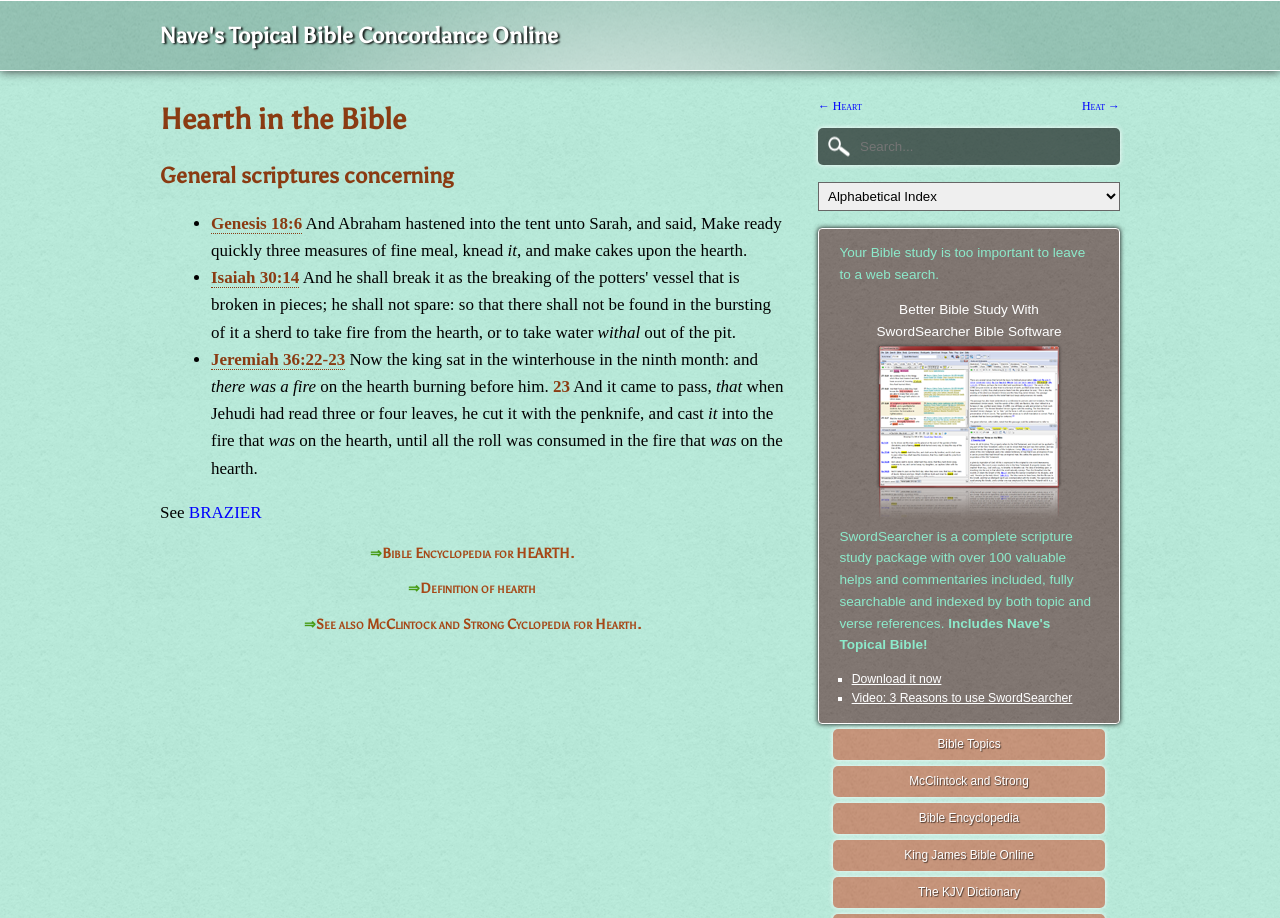How many valuable helps and commentaries are included in SwordSearcher?
Please ensure your answer is as detailed and informative as possible.

According to the text on the page, SwordSearcher is a complete scripture study package that includes over 100 valuable helps and commentaries.